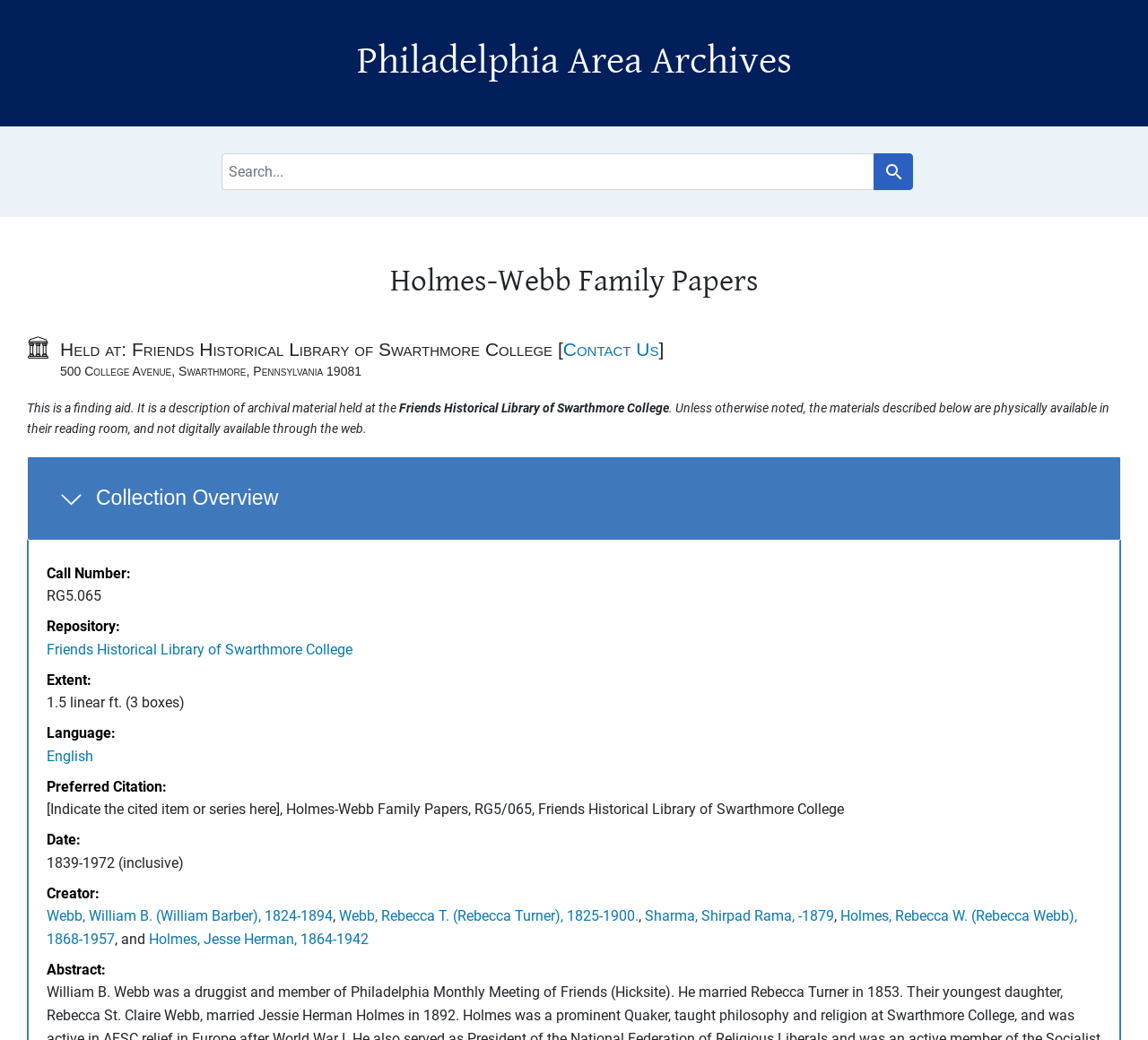Find the coordinates for the bounding box of the element with this description: "English".

[0.041, 0.719, 0.081, 0.735]